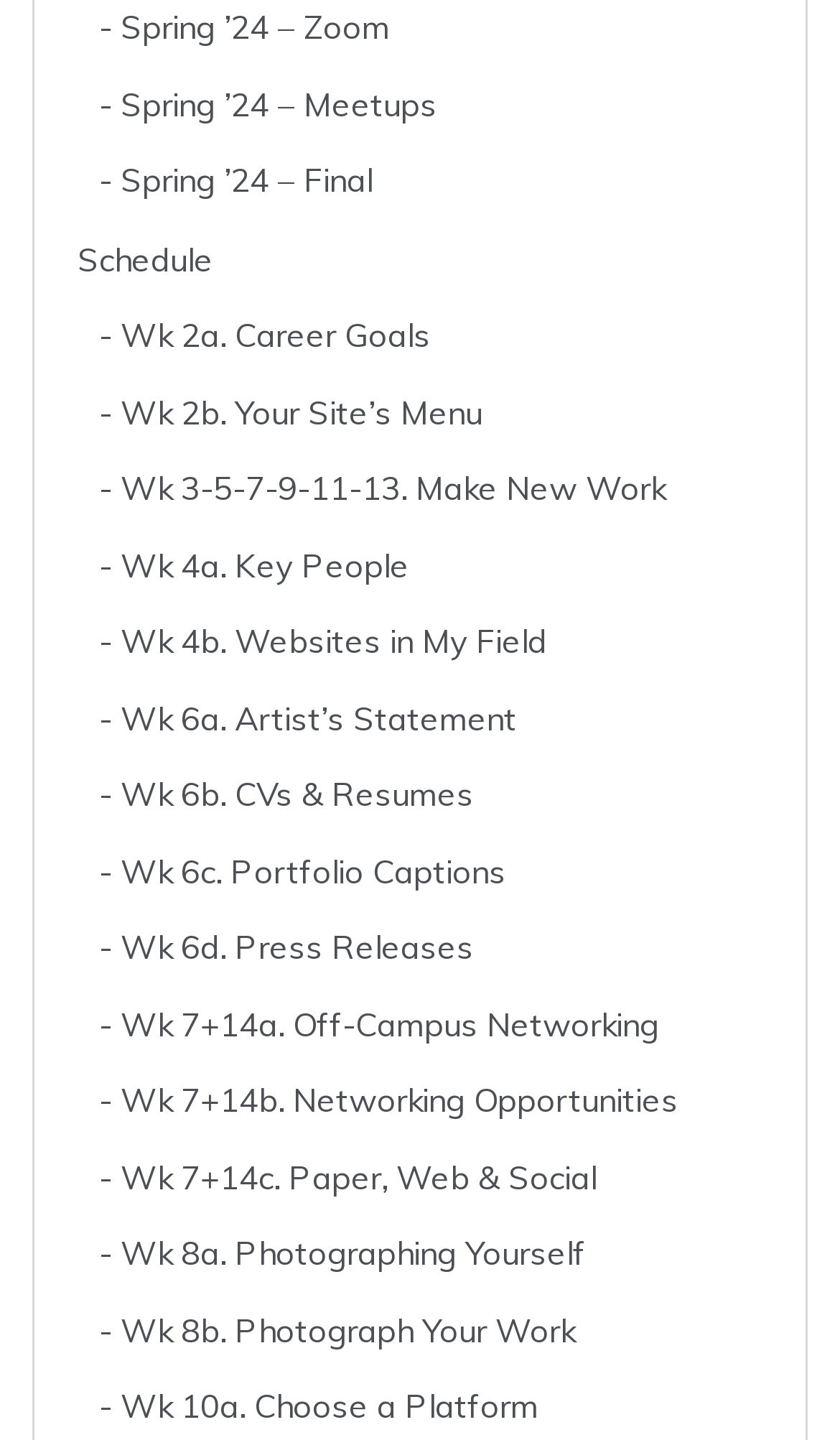What is the first link on the webpage?
Using the image provided, answer with just one word or phrase.

Spring ’24 – Zoom